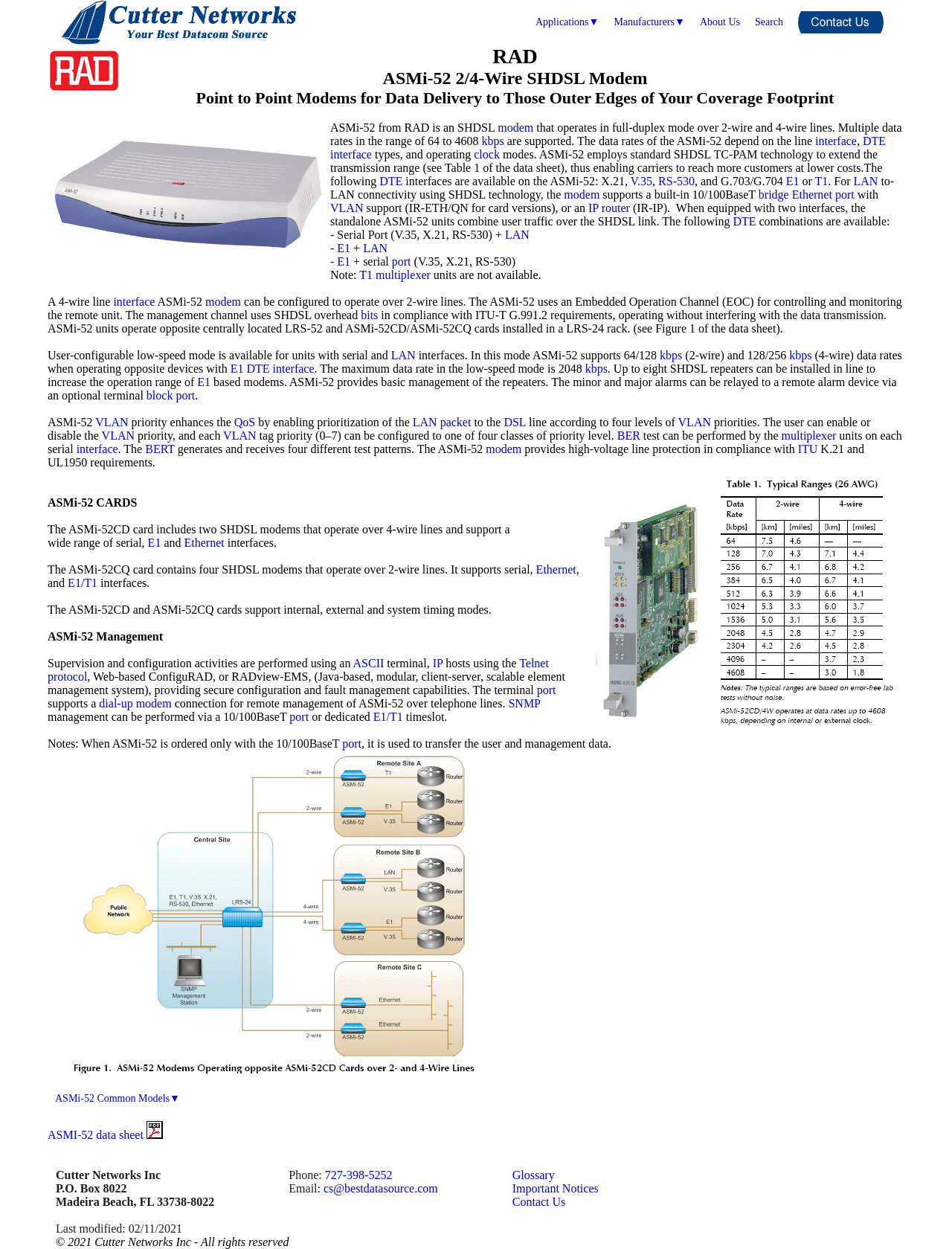Locate the bounding box coordinates of the element that should be clicked to fulfill the instruction: "Click on the 'kbps' link".

[0.506, 0.108, 0.529, 0.118]